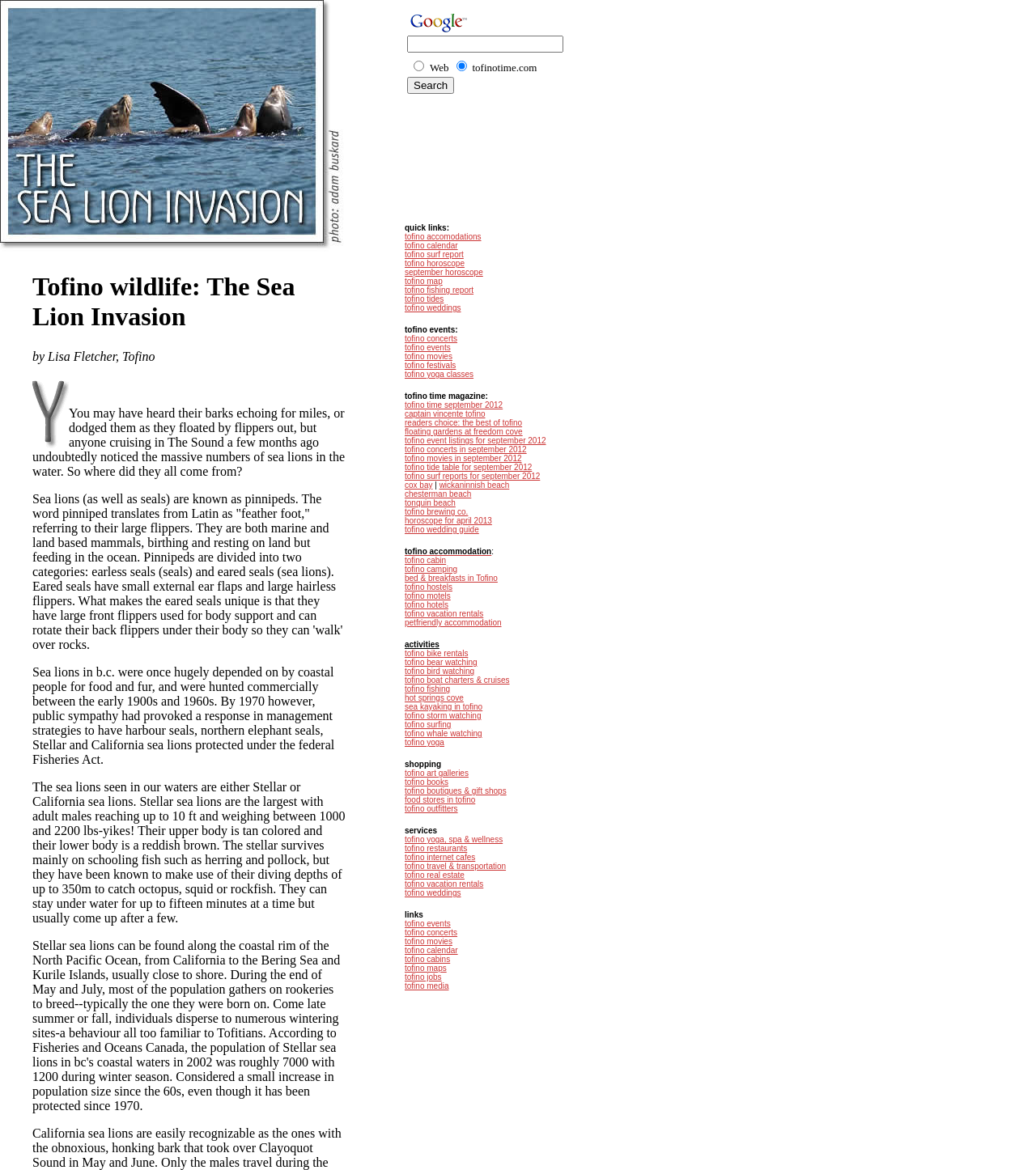Please identify the coordinates of the bounding box for the clickable region that will accomplish this instruction: "Click on tofino accomodations".

[0.391, 0.198, 0.464, 0.206]